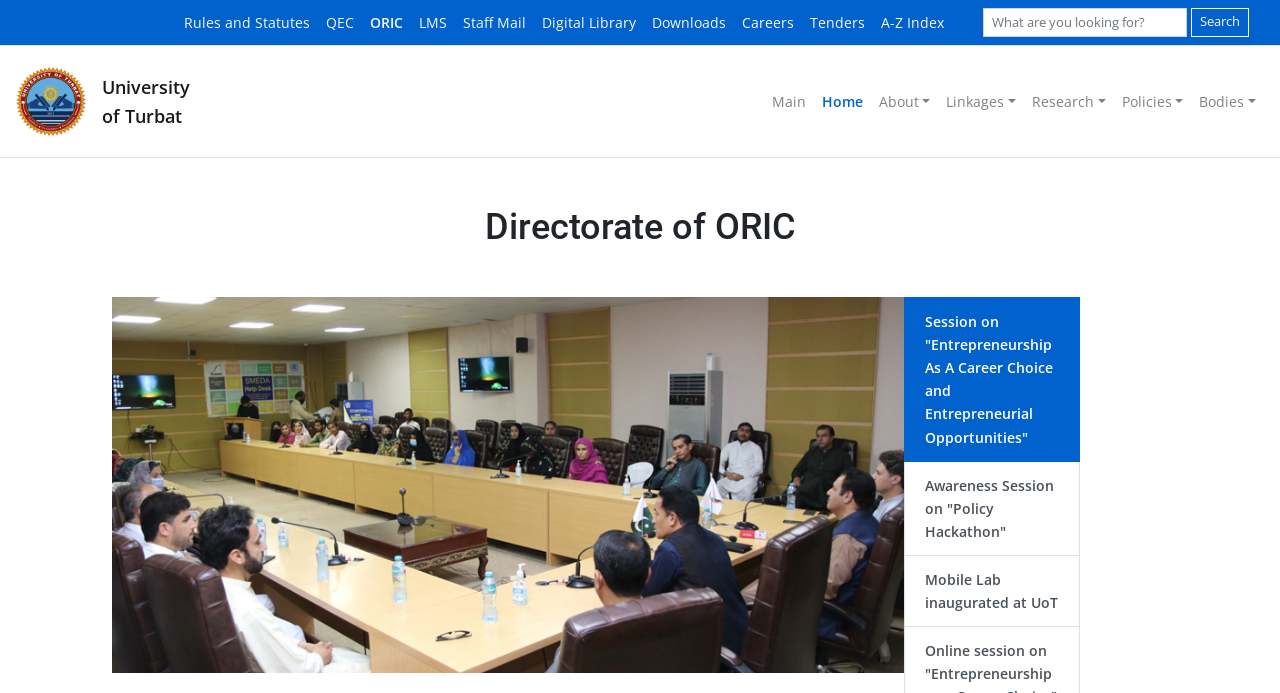Explain the webpage in detail, including its primary components.

The webpage is about the University of Turbat, specifically the Directorate of ORIC. At the top right corner, there is a search box with a search button next to it. Below the search box, there is a row of links, including "Rules and Statutes", "QEC", "ORIC", "LMS", "Staff Mail", "Digital Library", "Downloads", "Careers", "Tenders", and "A-Z Index". 

On the top left corner, there is a logo of the University of Turbat, which is an image. Below the logo, there is a main navigation menu with links to "Main", "Home", "About", "Linkages", "Research", "Policies", and "Bodies". Some of these links have dropdown menus.

The main content of the page is headed by a title "Directorate of ORIC". Below the title, there is a large image that takes up most of the page. On top of the image, there are three buttons with announcements about events, including a session on entrepreneurship, an awareness session on policy hackathon, and the inauguration of a mobile lab at the university.